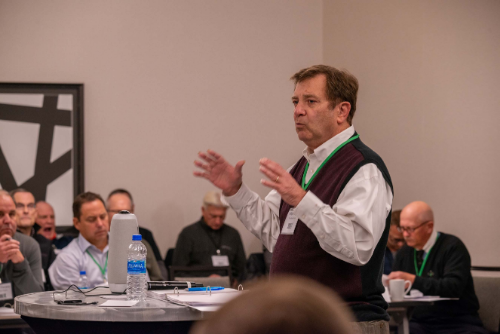Describe thoroughly the contents of the image.

In a significant gathering marking the inaugural session of the CMU Checkoff Board, a speaker engages attentively with the audience, emphasizing key points with expressive gestures. The setting features a conference room filled with professionals, including several individuals seated at tables, focusing intently on the speaker. On the table beside him, a water bottle and papers are visible, indicating a prepared and organized presentation. This meeting is instrumental in shaping the future of the industry, as the board, led by longtime proponent Major Ogilvie of Ready Mix USA, steps into its role to advocate for the national checkoff program. This image captures a pivotal moment of leadership and collaboration among industry stakeholders.